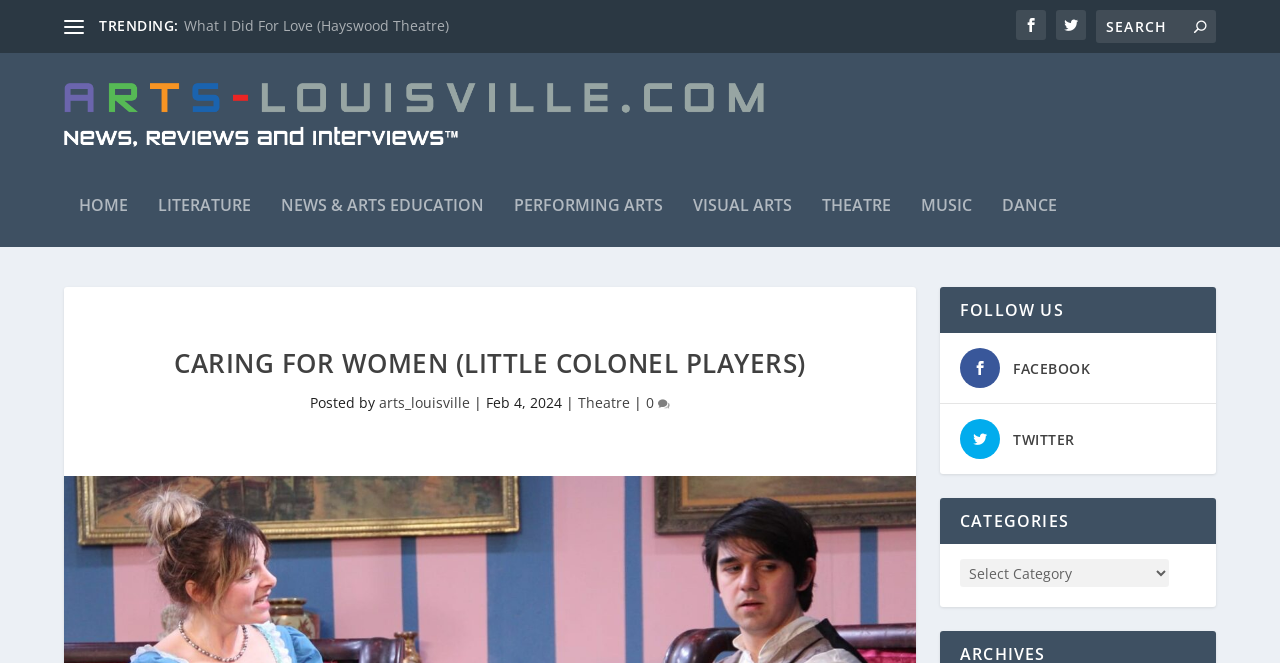What is the name of the website?
Provide a detailed answer to the question, using the image to inform your response.

The name of the website can be determined by looking at the link 'Arts-Louisville Reviews' at the top of the page, which is the logo of the website.